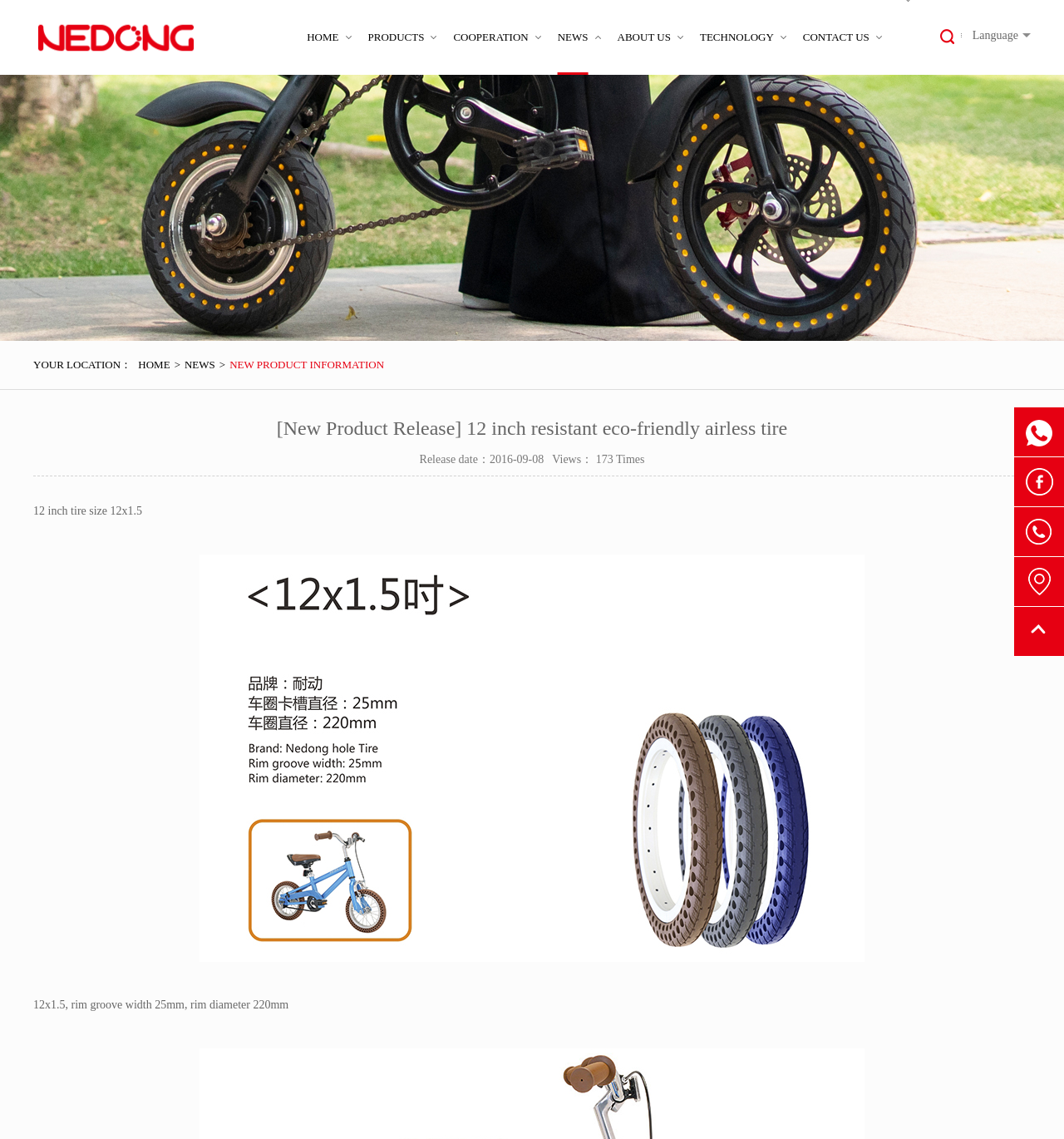Give a one-word or one-phrase response to the question: 
What is the size of the tire mentioned in the news article?

12x1.5